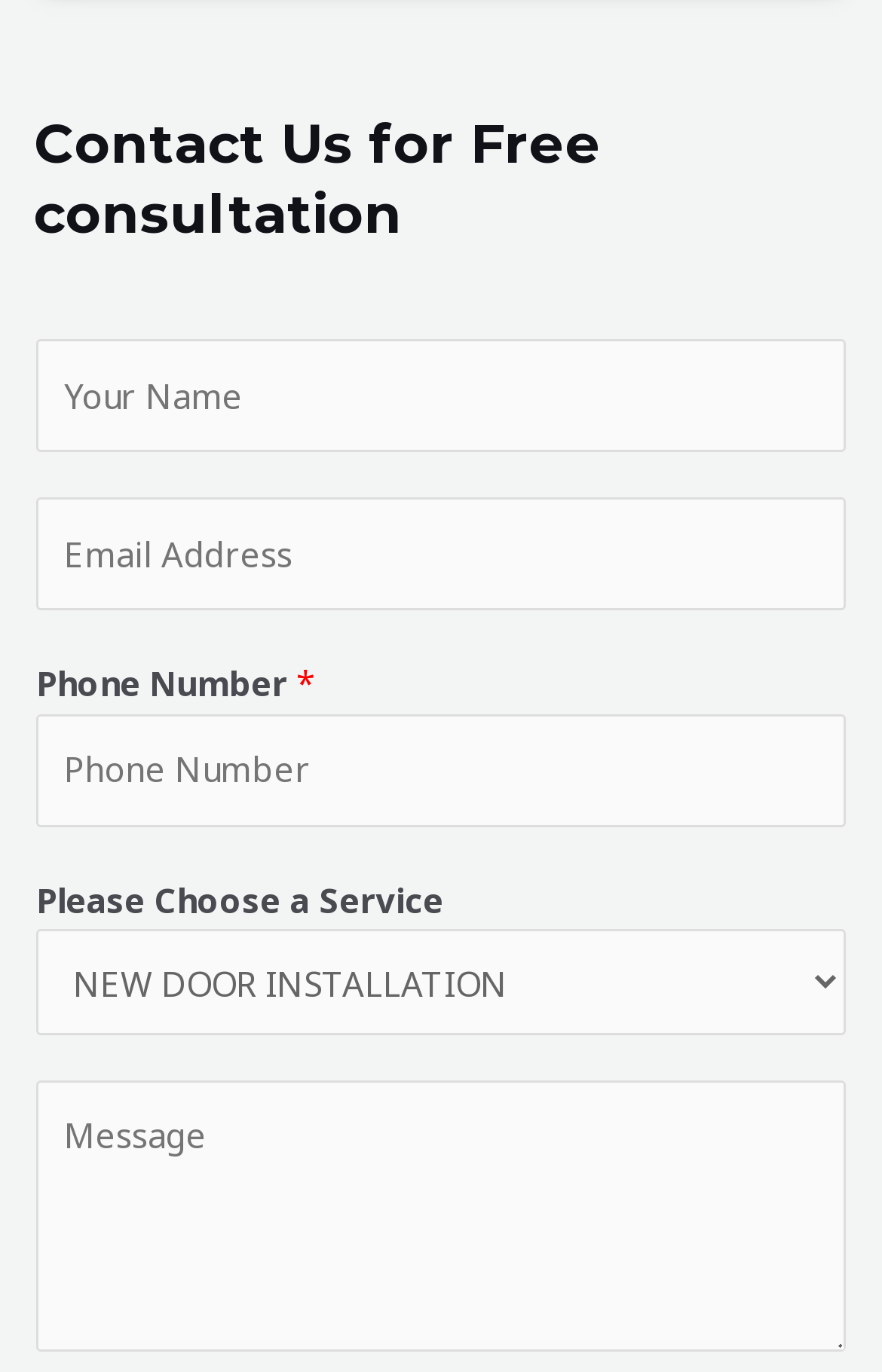How many input fields are required?
Based on the screenshot, provide a one-word or short-phrase response.

4